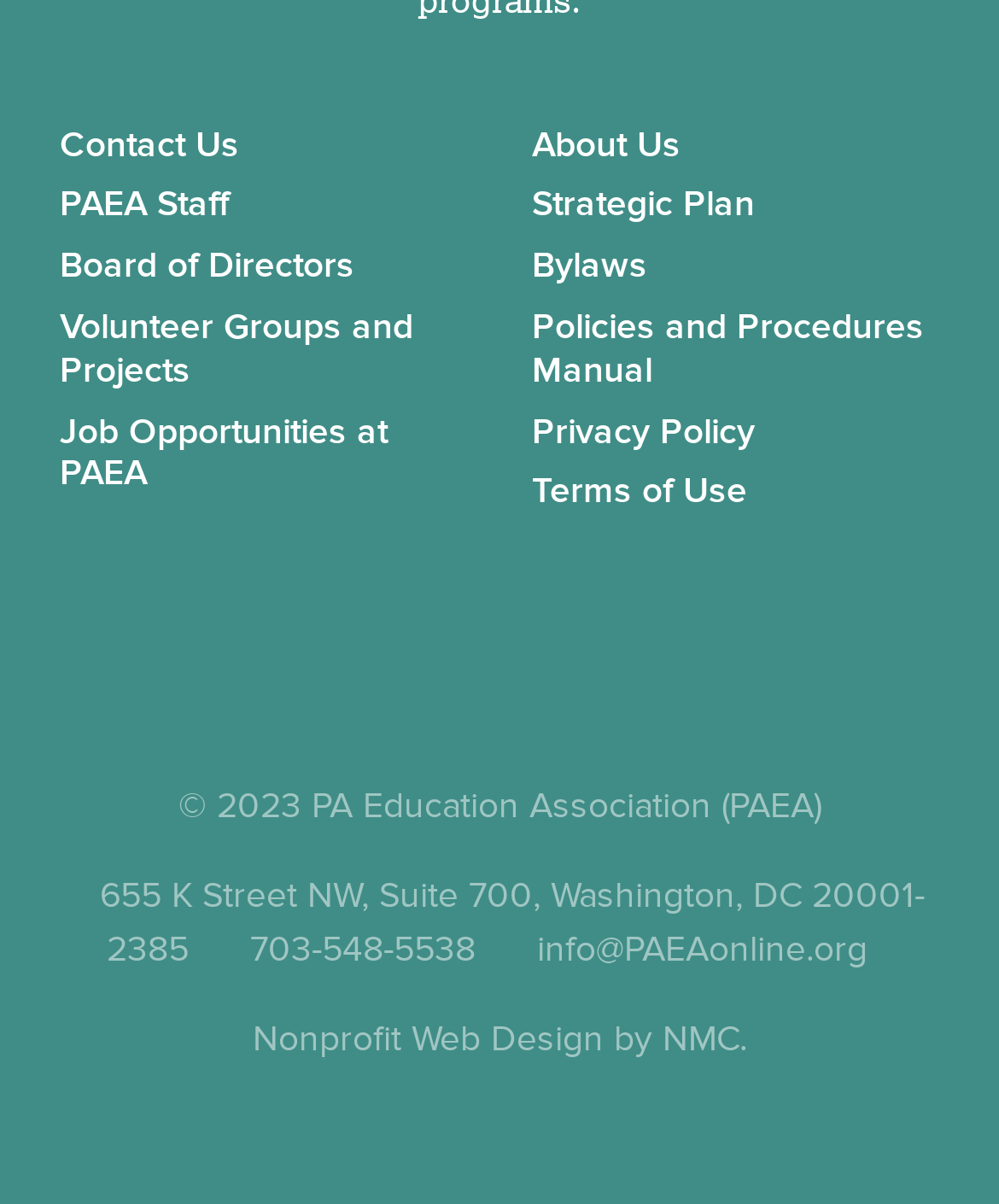Kindly provide the bounding box coordinates of the section you need to click on to fulfill the given instruction: "Click Contact Us".

[0.06, 0.101, 0.24, 0.135]